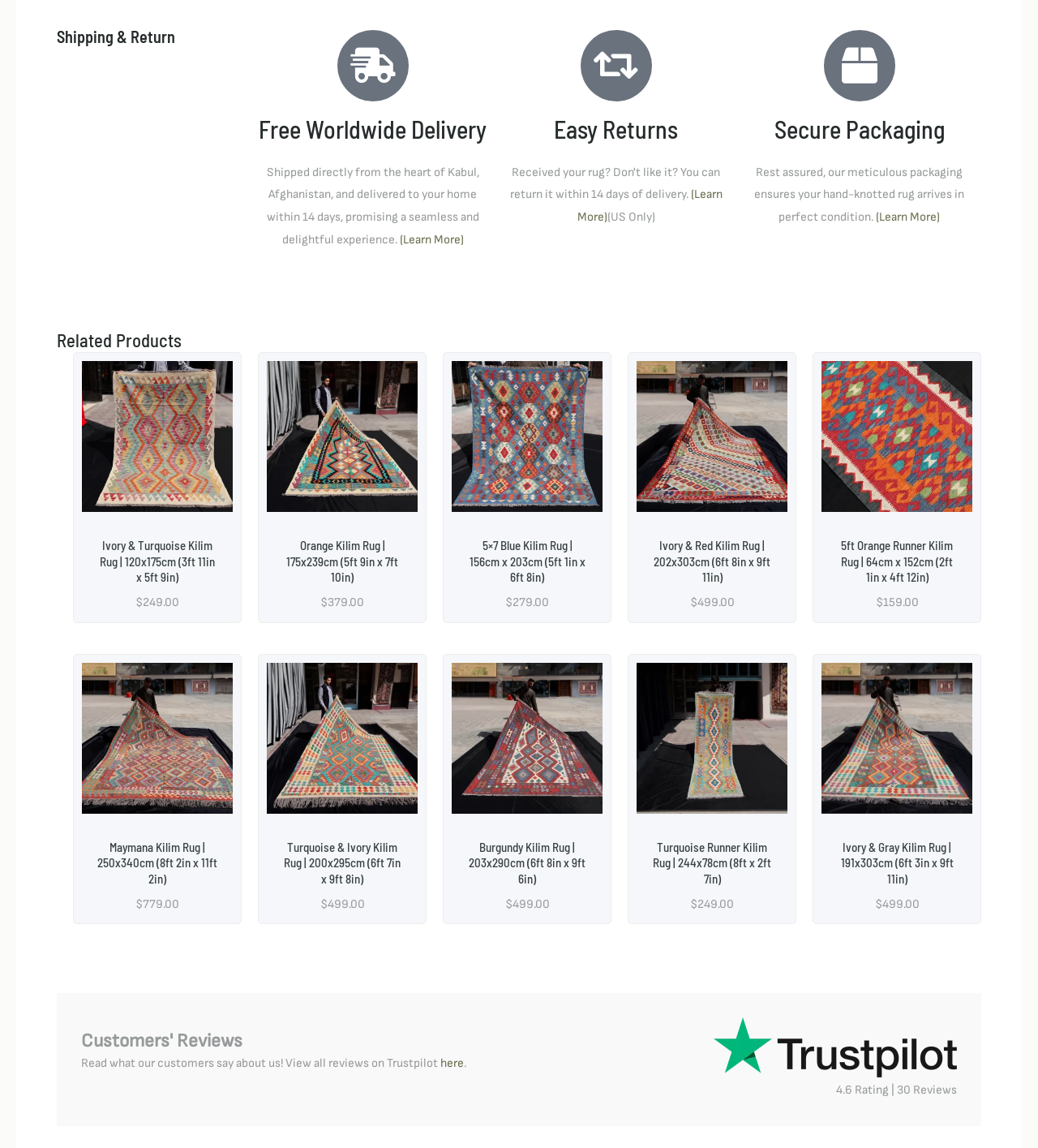Extract the bounding box coordinates for the HTML element that matches this description: "alt="8ft Turquoise runner Kilim rug"". The coordinates should be four float numbers between 0 and 1, i.e., [left, top, right, bottom].

[0.613, 0.577, 0.759, 0.708]